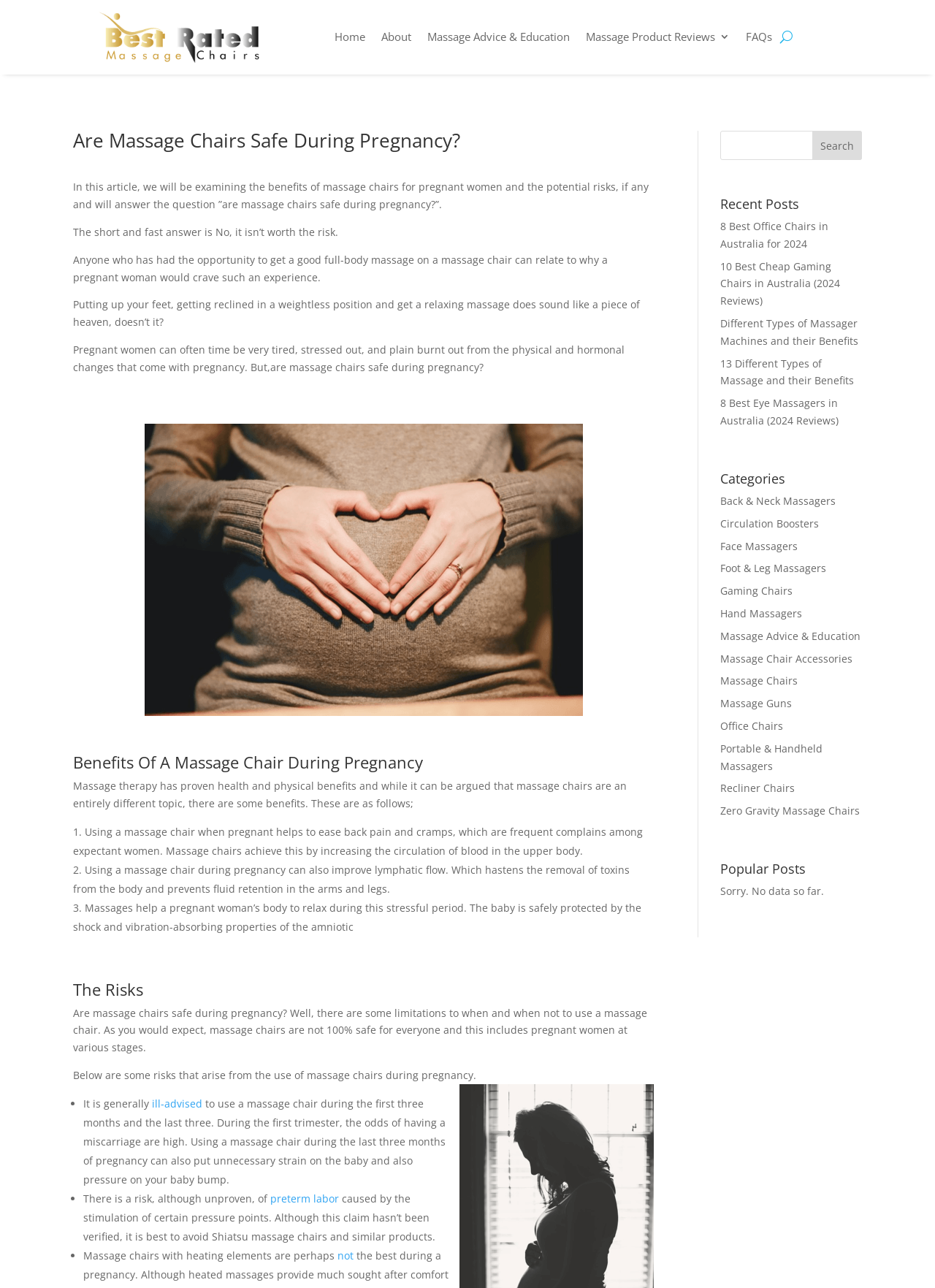Specify the bounding box coordinates of the area to click in order to execute this command: 'Read the 'Benefits Of A Massage Chair During Pregnancy' section'. The coordinates should consist of four float numbers ranging from 0 to 1, and should be formatted as [left, top, right, bottom].

[0.078, 0.585, 0.699, 0.604]